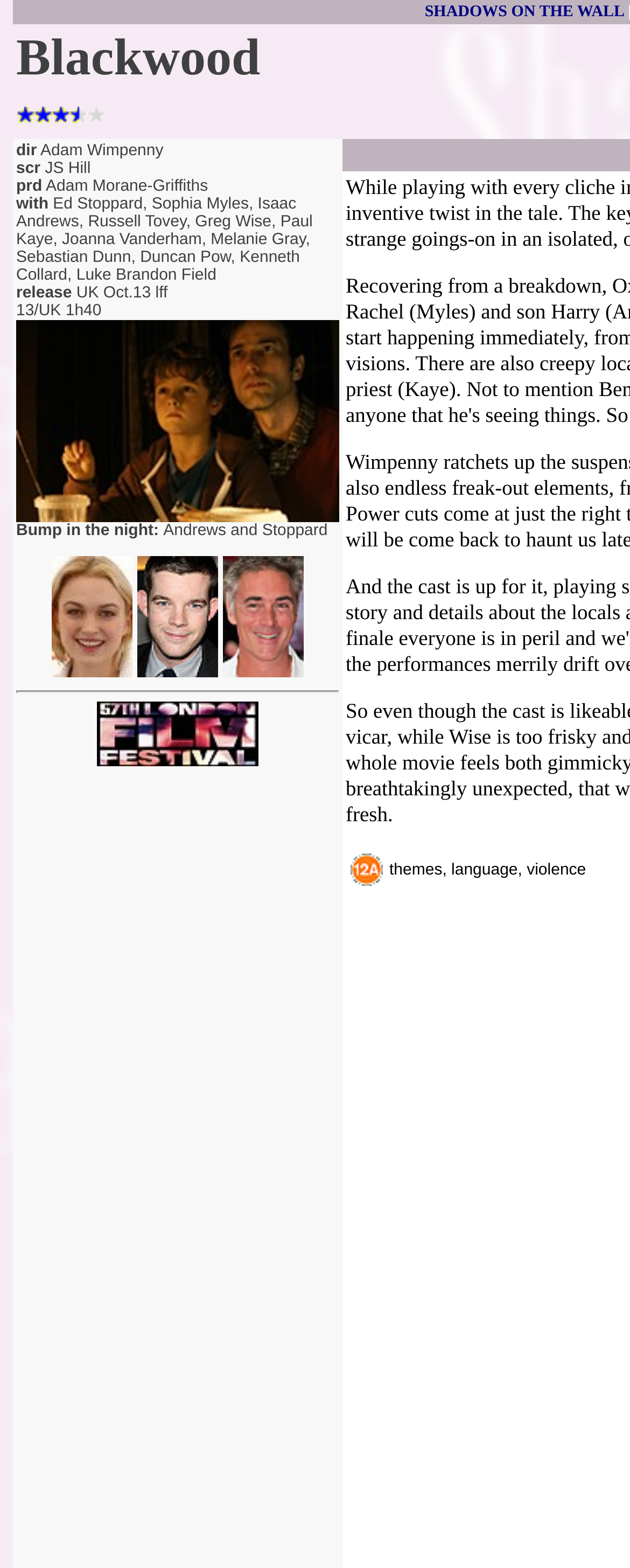Create a detailed narrative describing the layout and content of the webpage.

The webpage appears to be a film review page, specifically for the movie "Shadows on the Wall". At the top, there is a prominent link with the title "SHADOWS ON THE WALL". Below this, there is a table cell containing a rating of "3.5/5", accompanied by a small image representing the rating. 

To the right of the rating, there is a list of the main cast members, including Ed Stoppard, Sophia Myles, and Russell Tovey, among others. Below this, there is a section with details about the film's release, including the UK release date and runtime. 

Further down, there is a large image, presumably a promotional poster for the film, with the title "Blackwood" at the top. Below this, there is a brief summary of the film, with the phrase "Bump in the night:" followed by the names of two main actors, Andrews and Stoppard. 

On the right side of the page, there are three small images, likely of the actors Sophia Myles, Russell Tovey, and Greg Wise. Below these, there is a horizontal separator line, followed by a link to the London Film Festival. 

Finally, at the bottom of the page, there is a section with a certification rating of "12", accompanied by a small image.